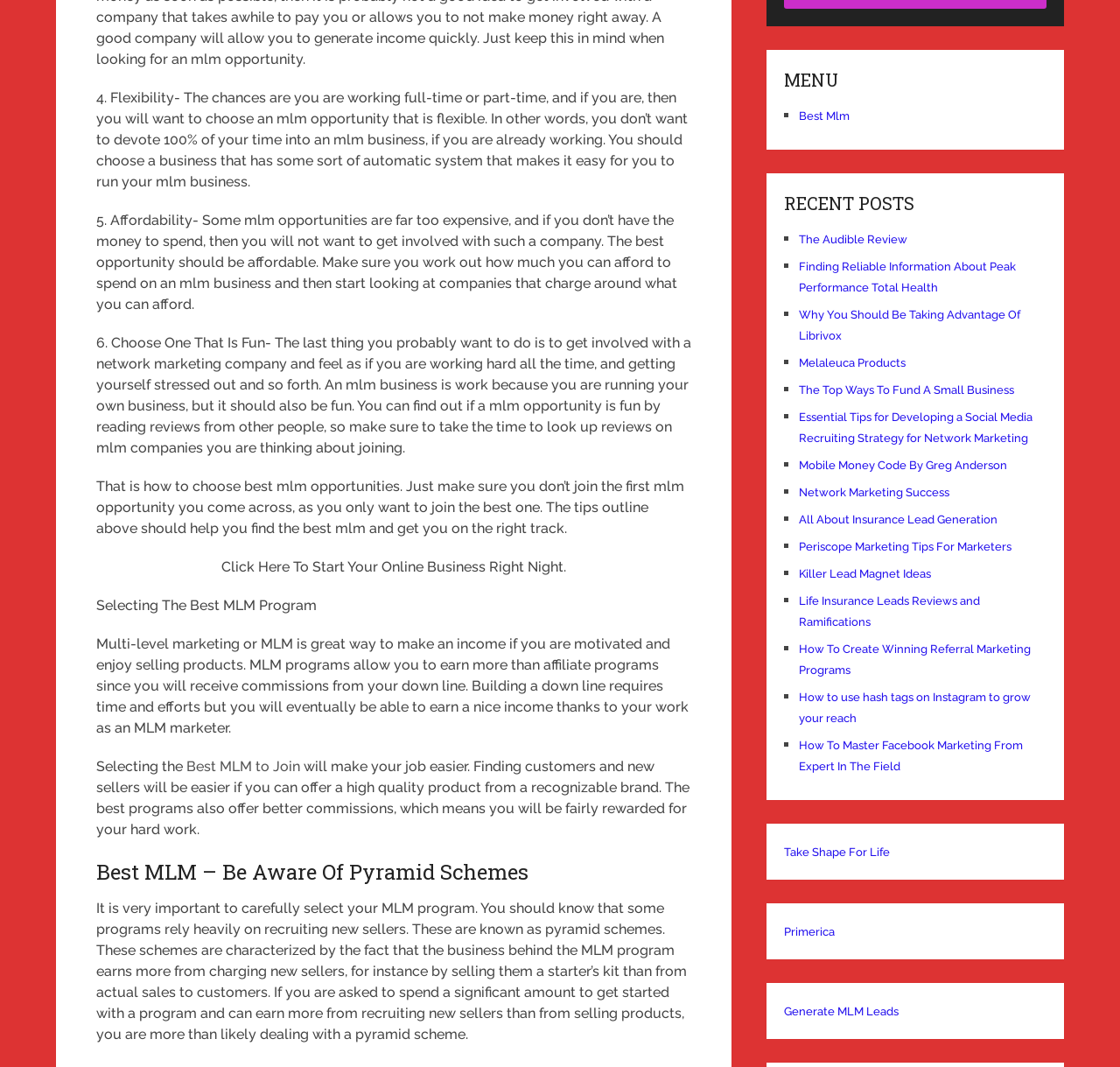Find the bounding box coordinates of the area to click in order to follow the instruction: "Click on 'Best Mlm'".

[0.713, 0.103, 0.759, 0.115]